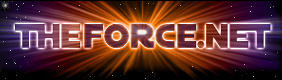What is the background of the logo?
Based on the visual content, answer with a single word or a brief phrase.

Starry